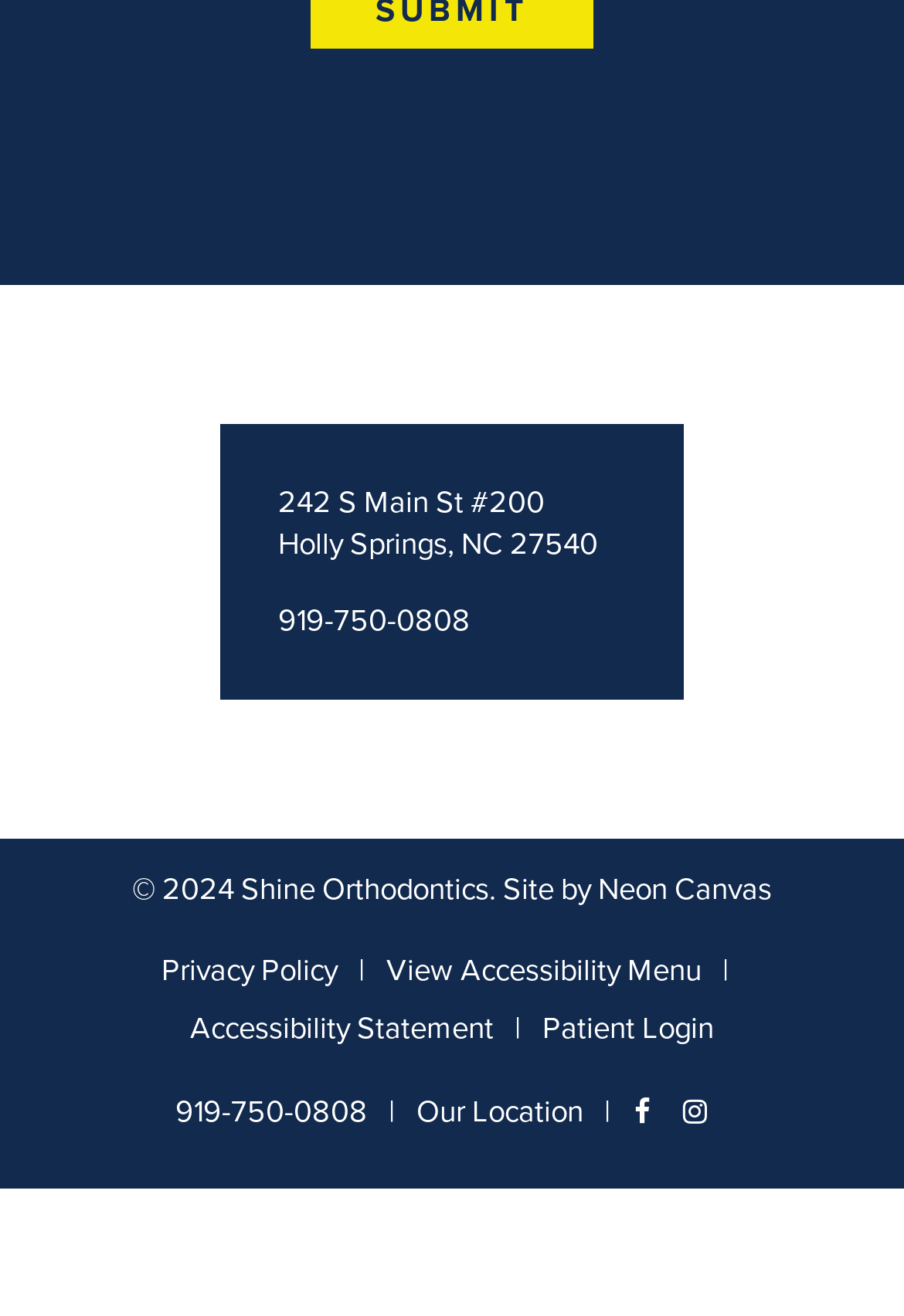Please identify the bounding box coordinates of the element's region that should be clicked to execute the following instruction: "View Bridal categories". The bounding box coordinates must be four float numbers between 0 and 1, i.e., [left, top, right, bottom].

None